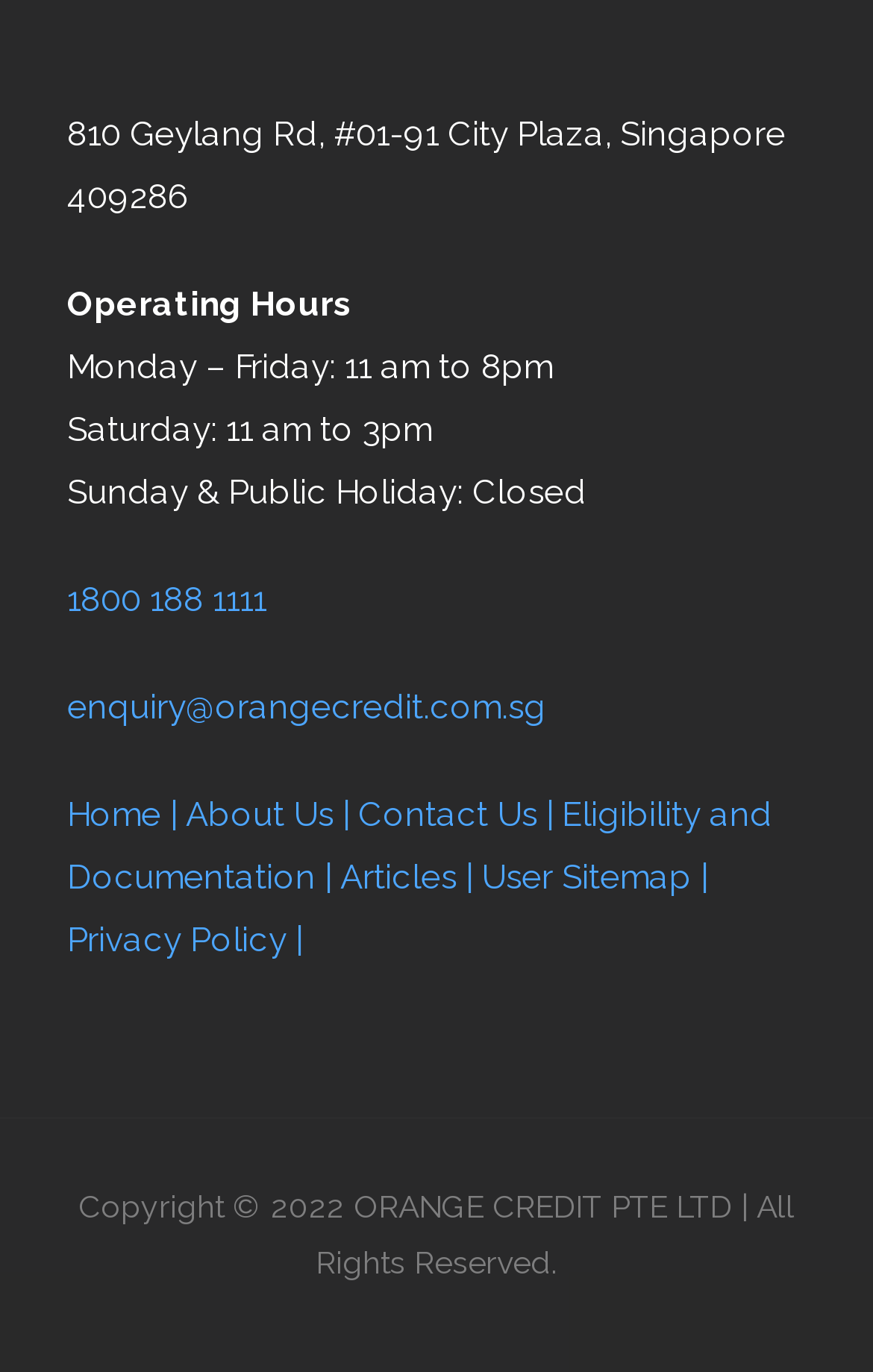What is the purpose of the 'Contact Us' link?
Based on the content of the image, thoroughly explain and answer the question.

I inferred the purpose of the 'Contact Us' link by its label and its location among other links that seem to be related to getting information about Orange Credit. It is likely that clicking this link will take the user to a page where they can contact Orange Credit.